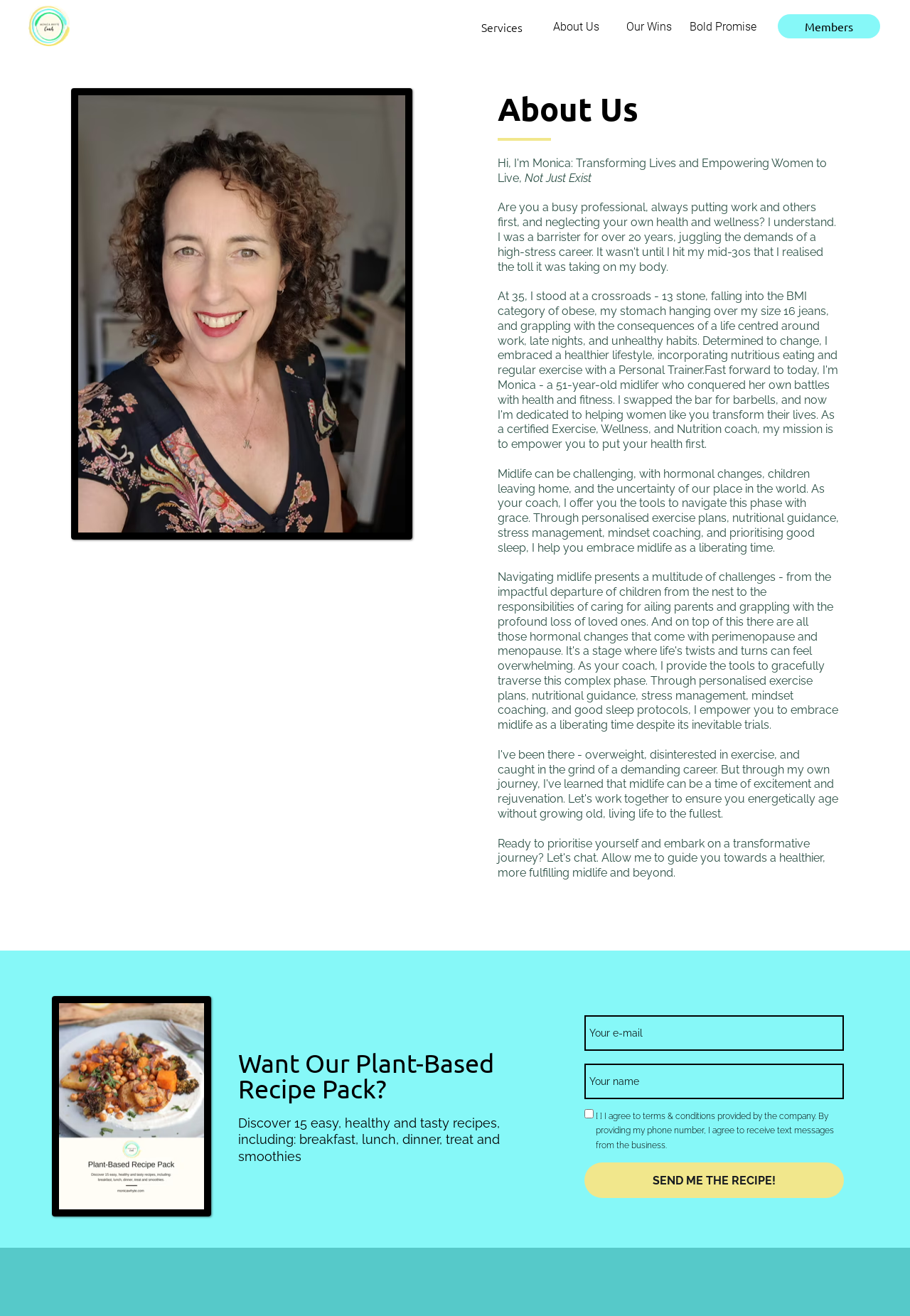Summarize the webpage in an elaborate manner.

The webpage appears to be a personal coaching service focused on midlife wellness. At the top, there are five navigation links: "Services", "About Us", "Our Wins", "Members", and "Bold Promise", spaced evenly across the page. Below these links, there is a small image on the left side of the page.

The main content of the page is divided into two sections. The first section has a heading "About Us" followed by a subheading "Not Just Exist". Below this, there is a paragraph of text that describes the coaching service, focusing on helping individuals navigate midlife challenges through personalized exercise plans, nutritional guidance, stress management, mindset coaching, and prioritizing good sleep.

The second section is a call-to-action, where visitors can request a plant-based recipe pack. There is a heading "Want Our Plant-Based Recipe Pack?" followed by a description of the pack, which includes 15 easy, healthy, and tasty recipes. Below this, there is a form with two text boxes, a checkbox for agreeing to terms and conditions, and a "SEND ME THE RECIPE!" button. The form is positioned near the bottom of the page, aligned to the right side.